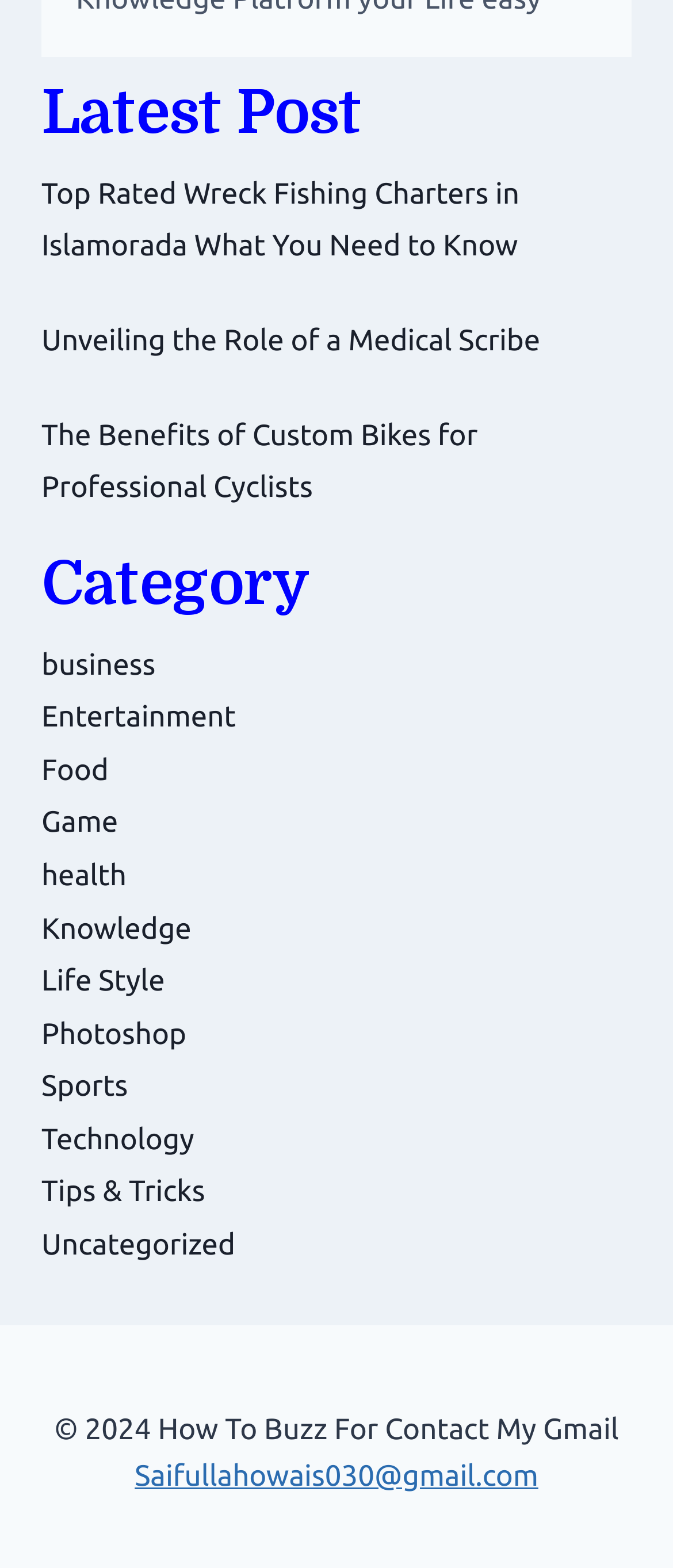Find the bounding box coordinates of the element's region that should be clicked in order to follow the given instruction: "contact via email". The coordinates should consist of four float numbers between 0 and 1, i.e., [left, top, right, bottom].

[0.2, 0.931, 0.8, 0.952]